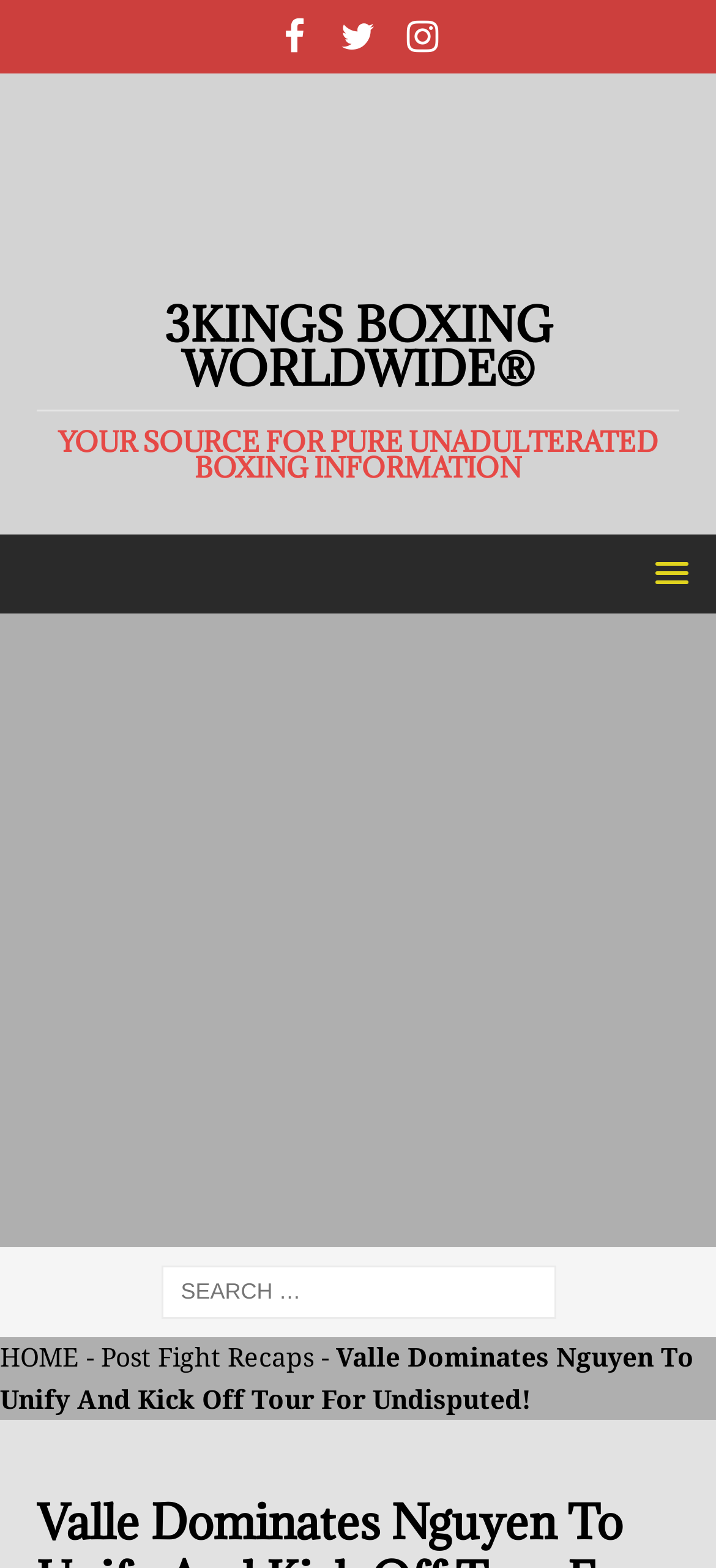Using the webpage screenshot, locate the HTML element that fits the following description and provide its bounding box: "parent_node: 3KINGS BOXING WORLDWIDE®".

[0.308, 0.165, 0.692, 0.183]